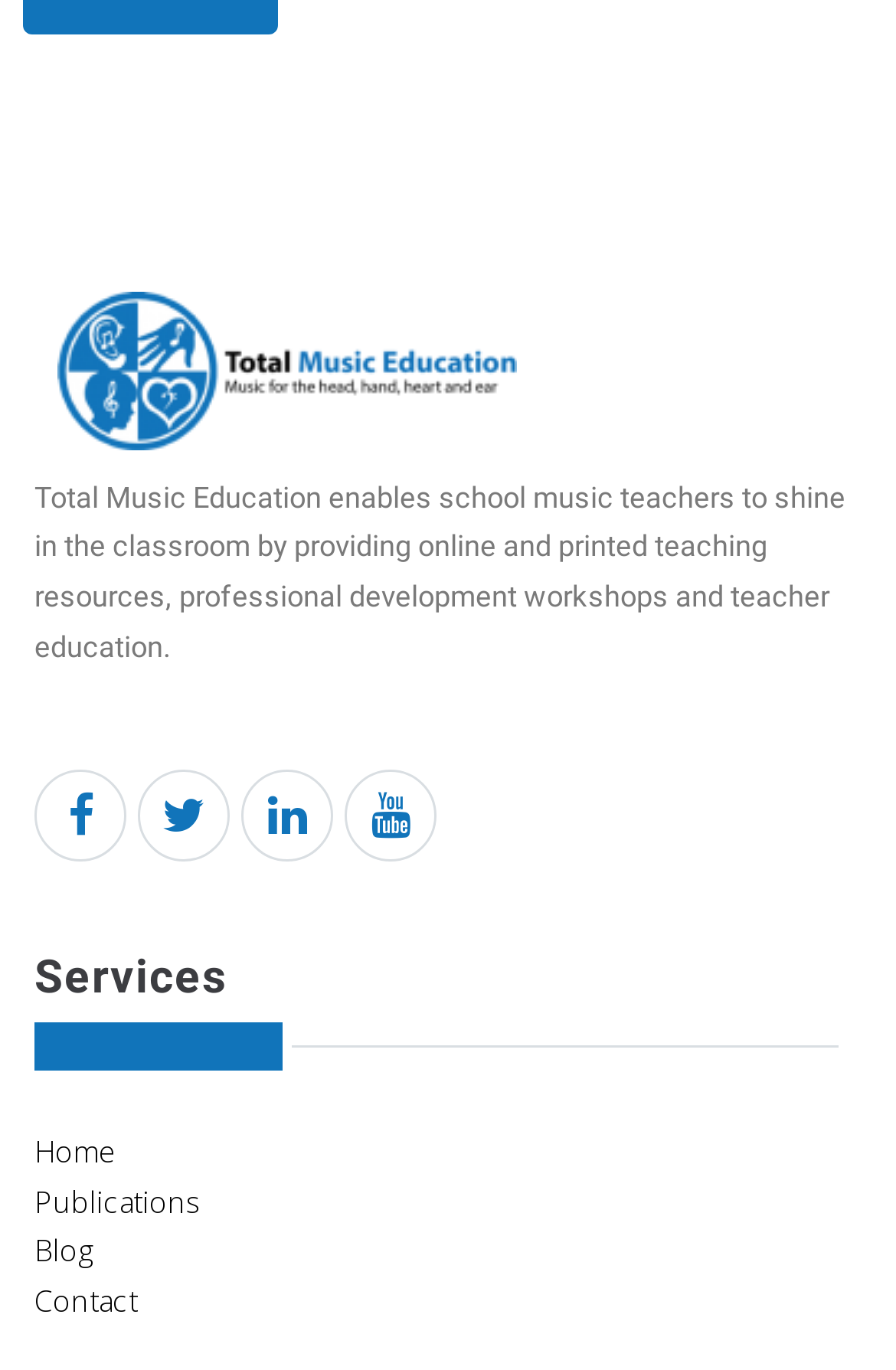Can you find the bounding box coordinates for the UI element given this description: "Contact"? Provide the coordinates as four float numbers between 0 and 1: [left, top, right, bottom].

[0.038, 0.932, 0.962, 0.969]